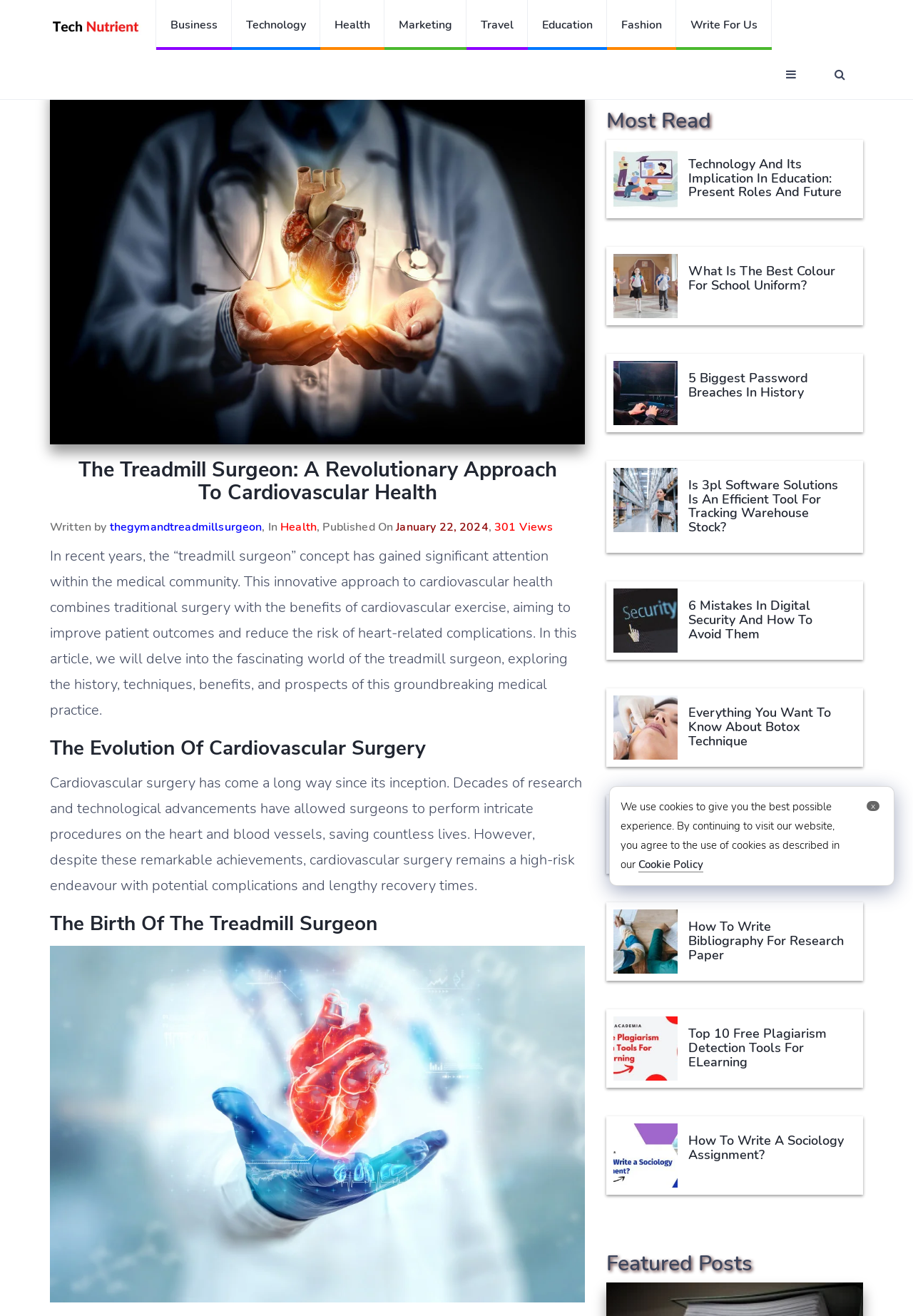Please identify the bounding box coordinates of the element's region that needs to be clicked to fulfill the following instruction: "Read the article 'The Treadmill Surgeon: A Revolutionary Approach To Cardiovascular Health'". The bounding box coordinates should consist of four float numbers between 0 and 1, i.e., [left, top, right, bottom].

[0.106, 0.048, 0.455, 0.057]